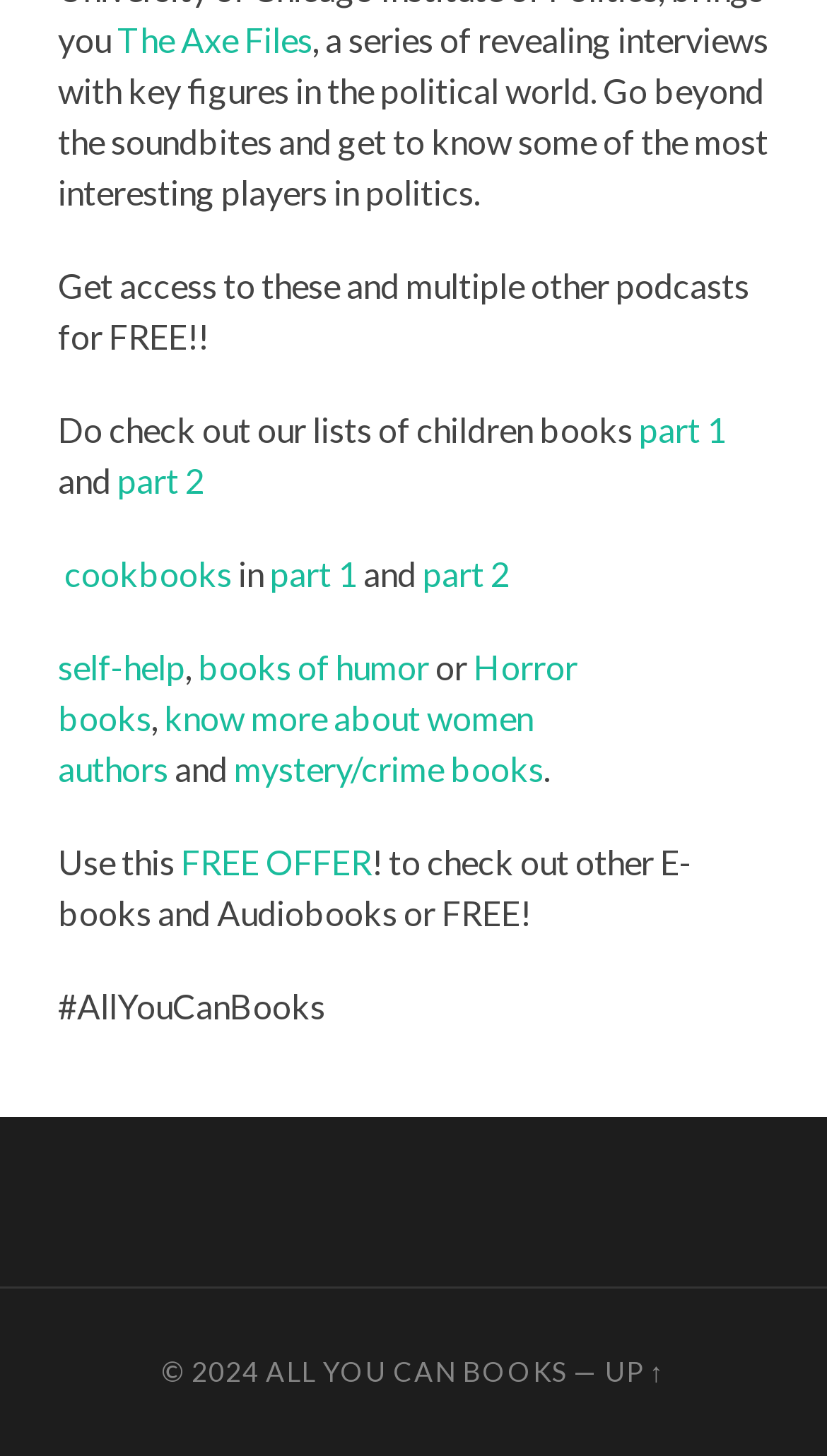Please give a concise answer to this question using a single word or phrase: 
What is the name of the website?

All You Can Books